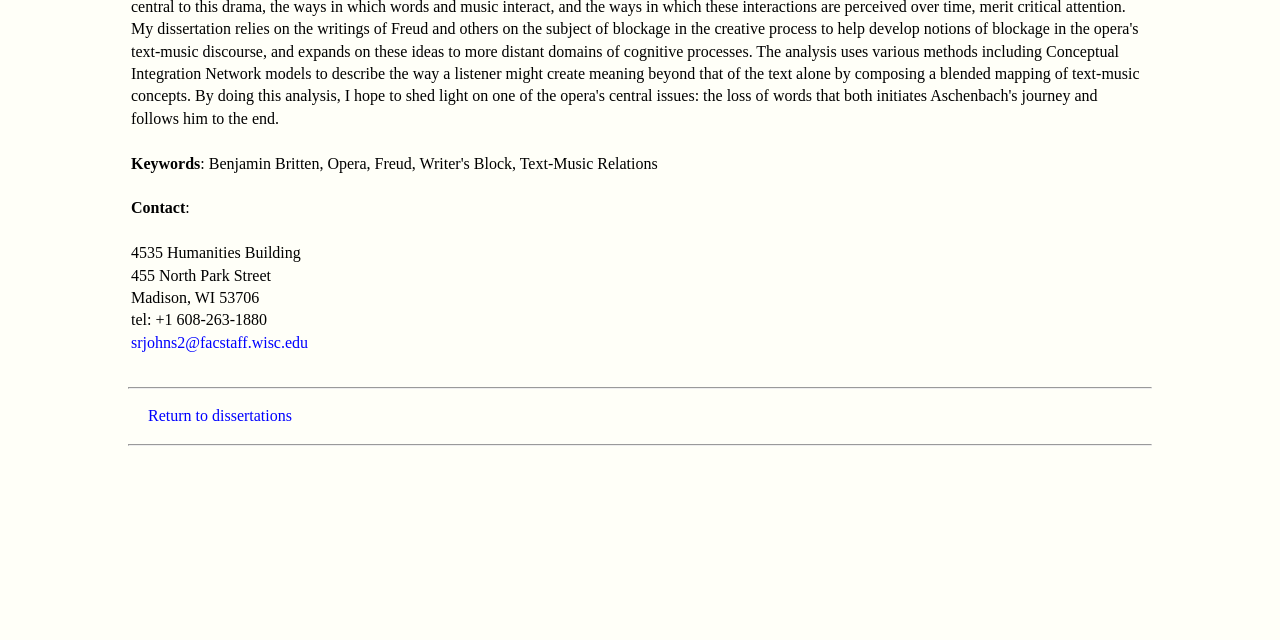Provide the bounding box coordinates of the HTML element this sentence describes: "srjohns2@facstaff.wisc.edu". The bounding box coordinates consist of four float numbers between 0 and 1, i.e., [left, top, right, bottom].

[0.102, 0.521, 0.241, 0.548]